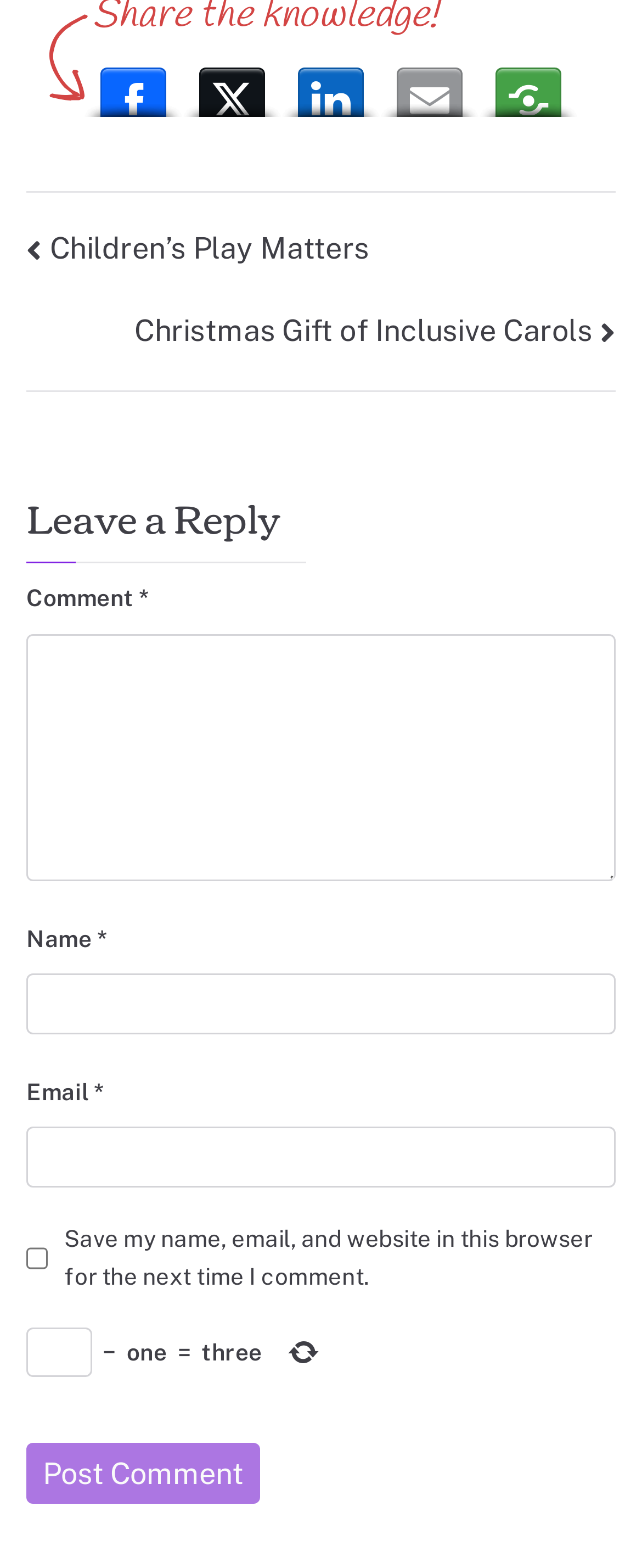Answer the following in one word or a short phrase: 
What social media platforms can you share a post to?

Facebook, Twitter, LinkedIn